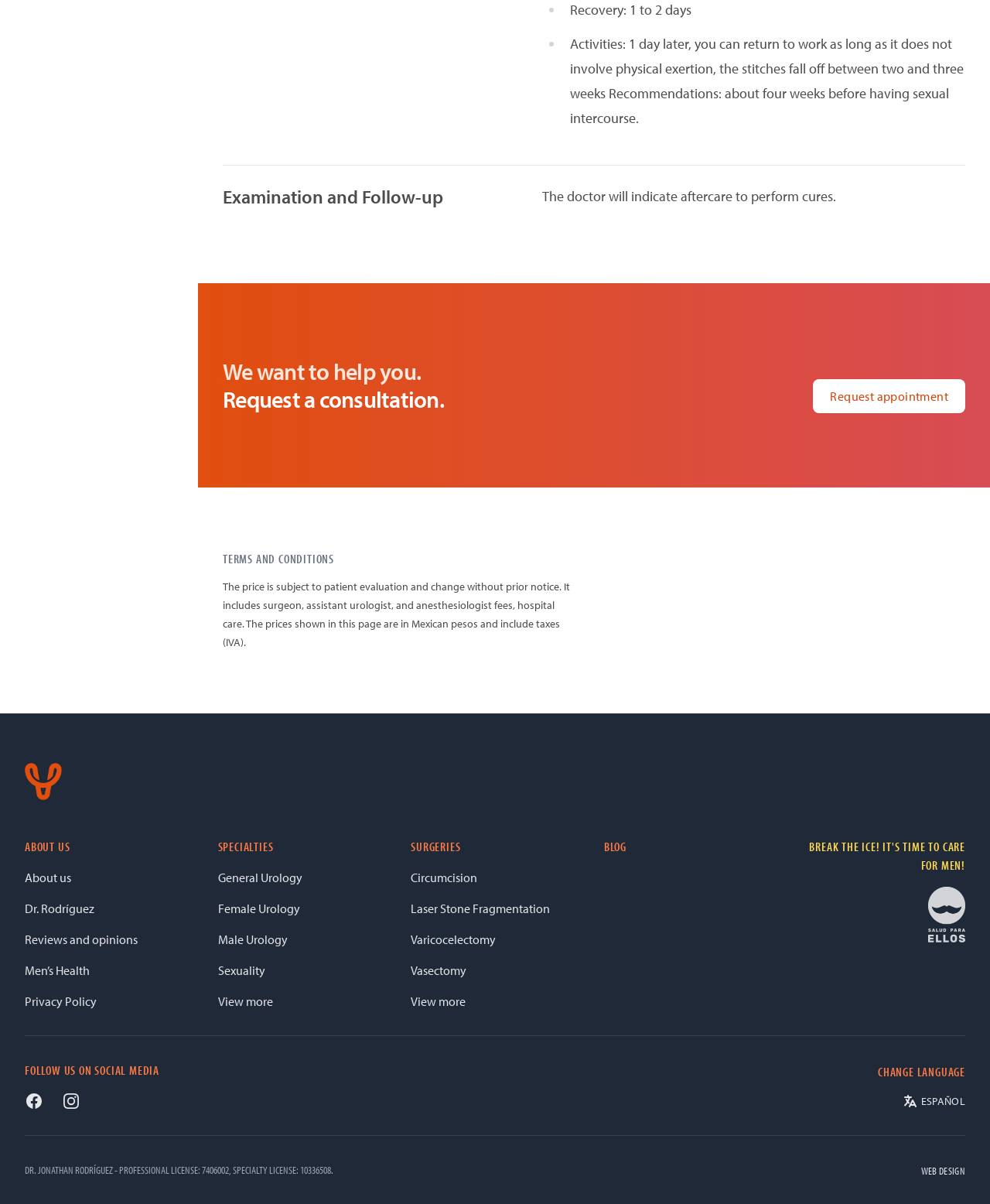Locate the bounding box coordinates of the region to be clicked to comply with the following instruction: "Read about men's health". The coordinates must be four float numbers between 0 and 1, in the form [left, top, right, bottom].

[0.025, 0.799, 0.091, 0.812]